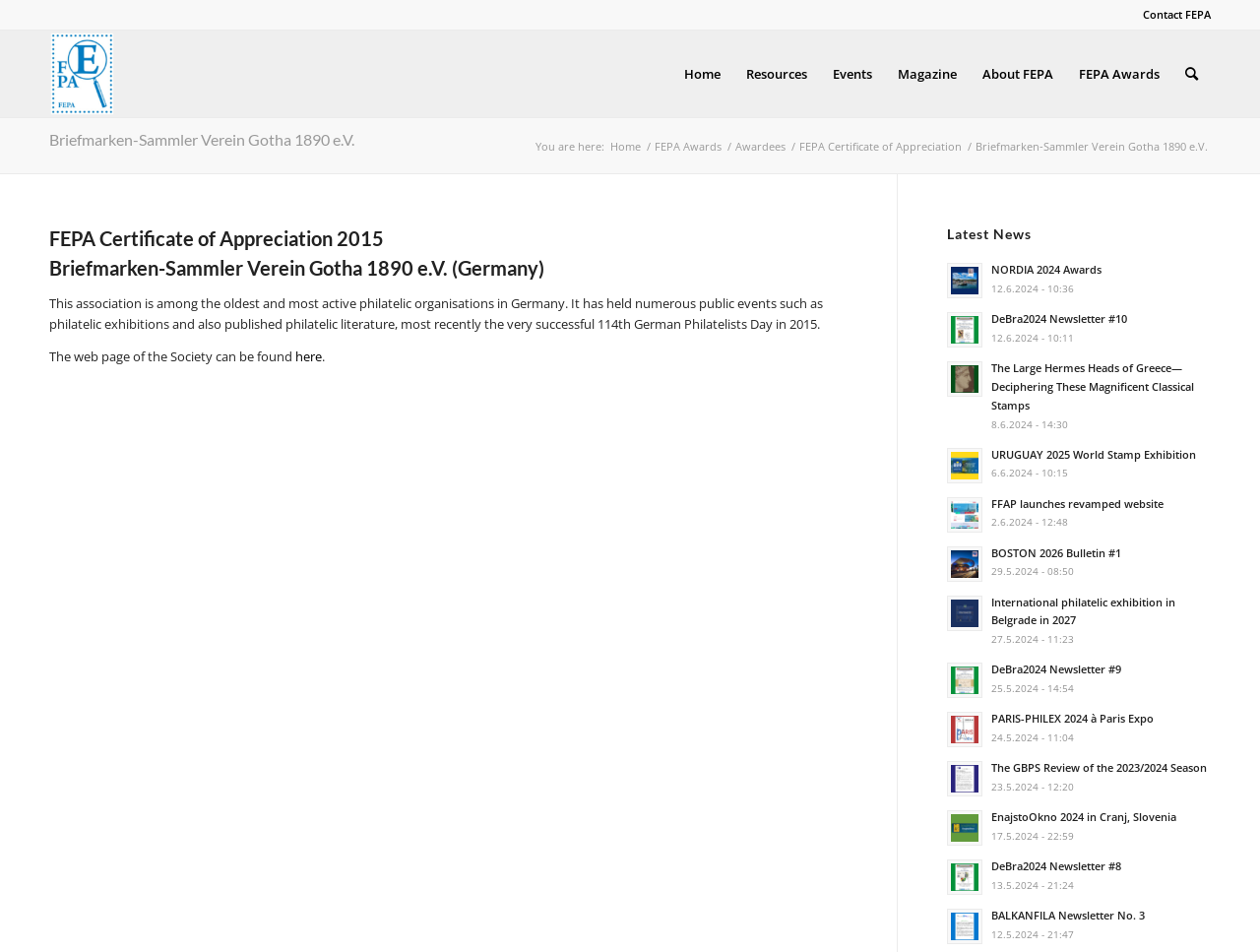Use a single word or phrase to answer the question:
What is the name of the philatelic organisation?

Briefmarken-Sammler Verein Gotha 1890 e.V.